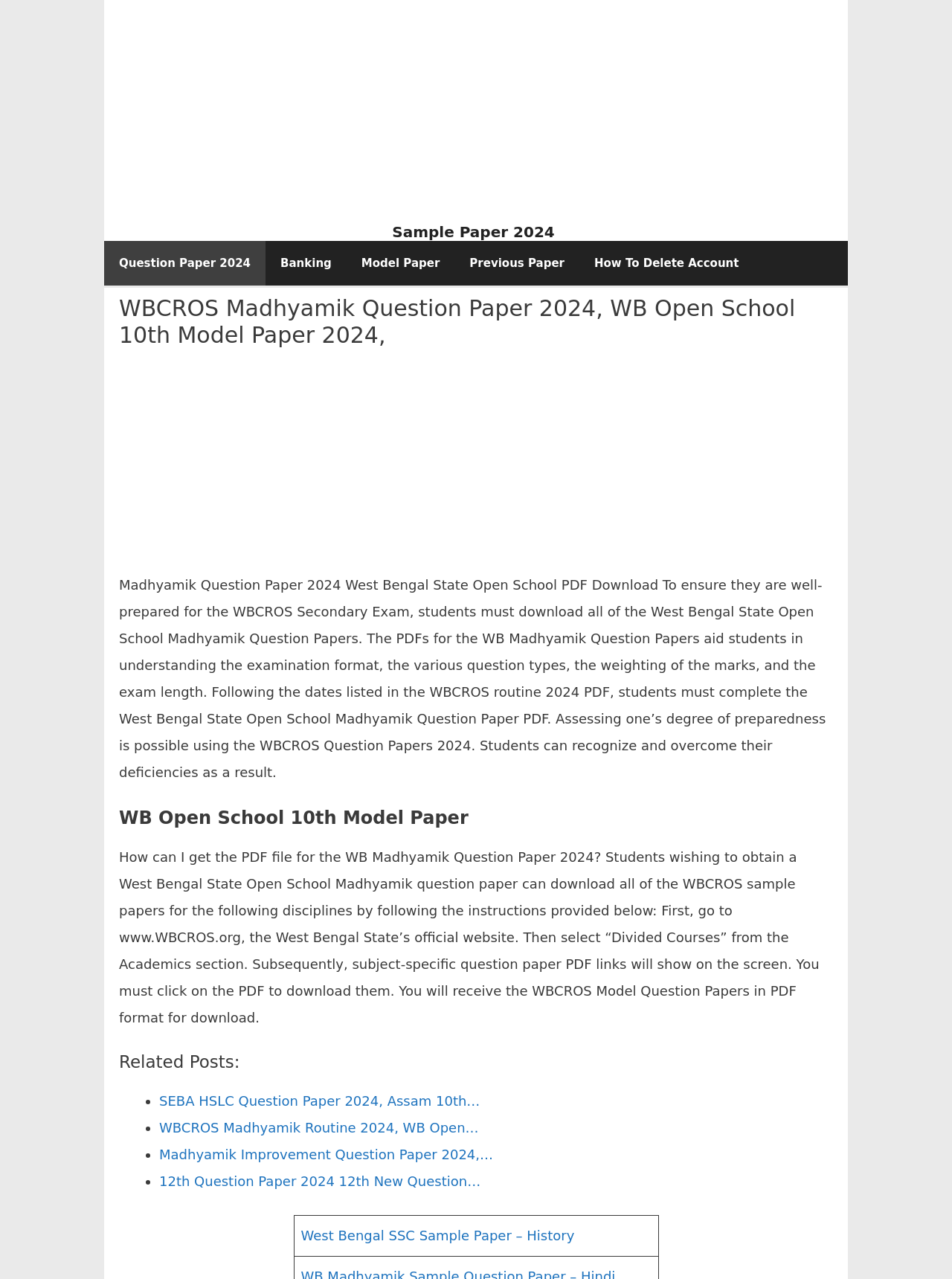Provide the bounding box coordinates of the UI element this sentence describes: "Model Paper".

[0.364, 0.188, 0.478, 0.223]